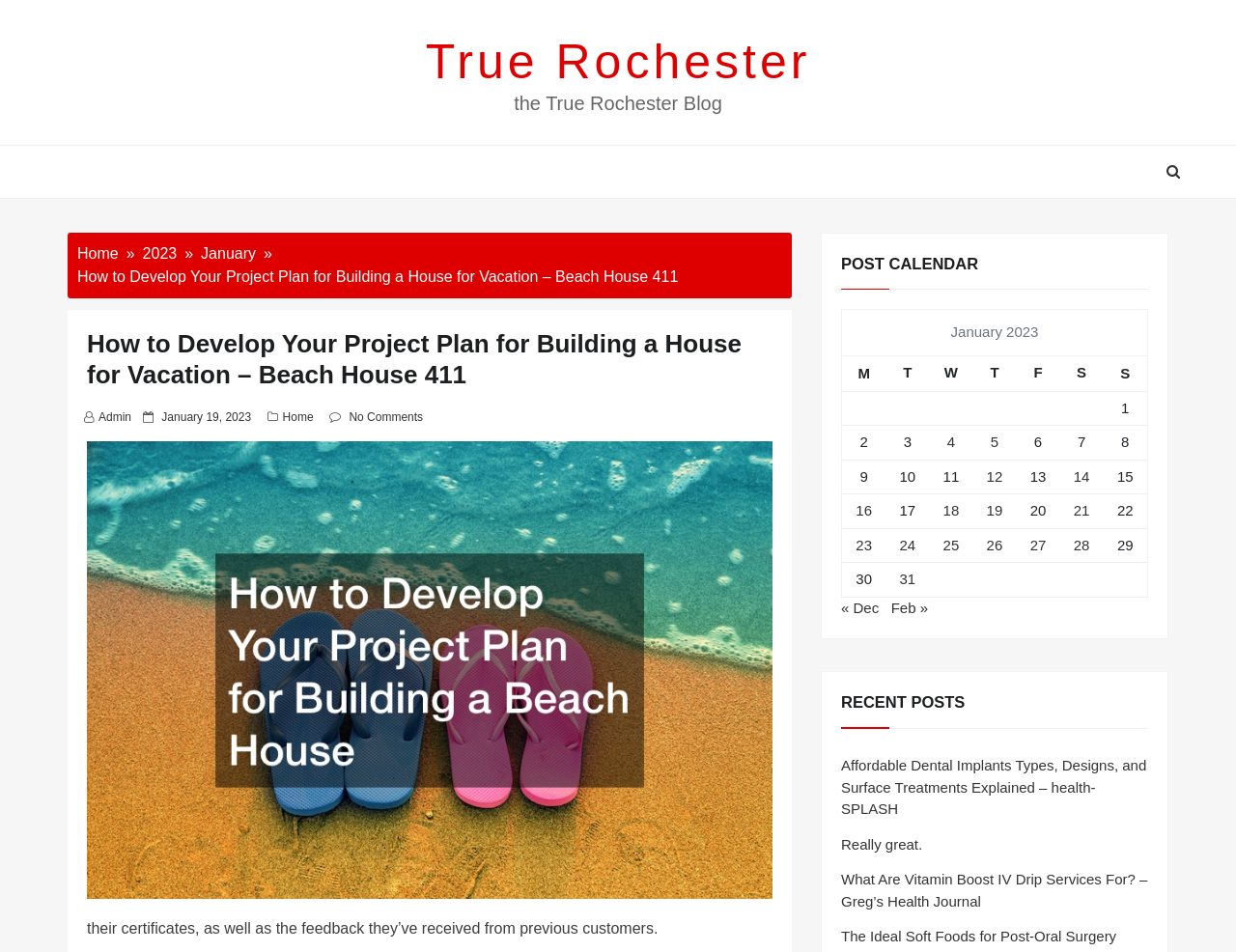Identify the bounding box coordinates for the UI element described by the following text: "2023". Provide the coordinates as four float numbers between 0 and 1, in the format [left, top, right, bottom].

[0.115, 0.258, 0.143, 0.275]